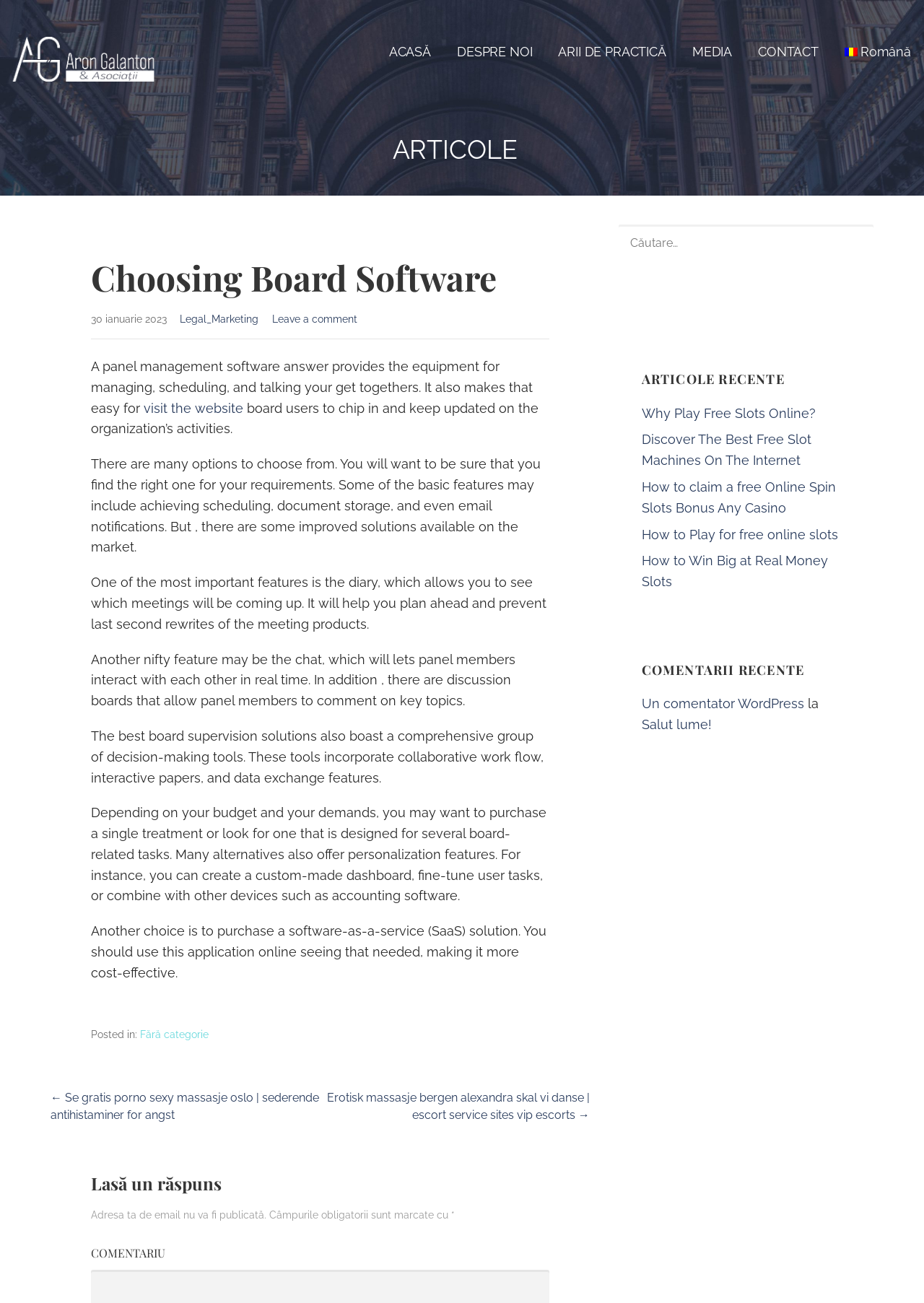Please identify the bounding box coordinates of the element's region that needs to be clicked to fulfill the following instruction: "Click on the 'ACASĂ' link". The bounding box coordinates should consist of four float numbers between 0 and 1, i.e., [left, top, right, bottom].

[0.421, 0.028, 0.466, 0.053]